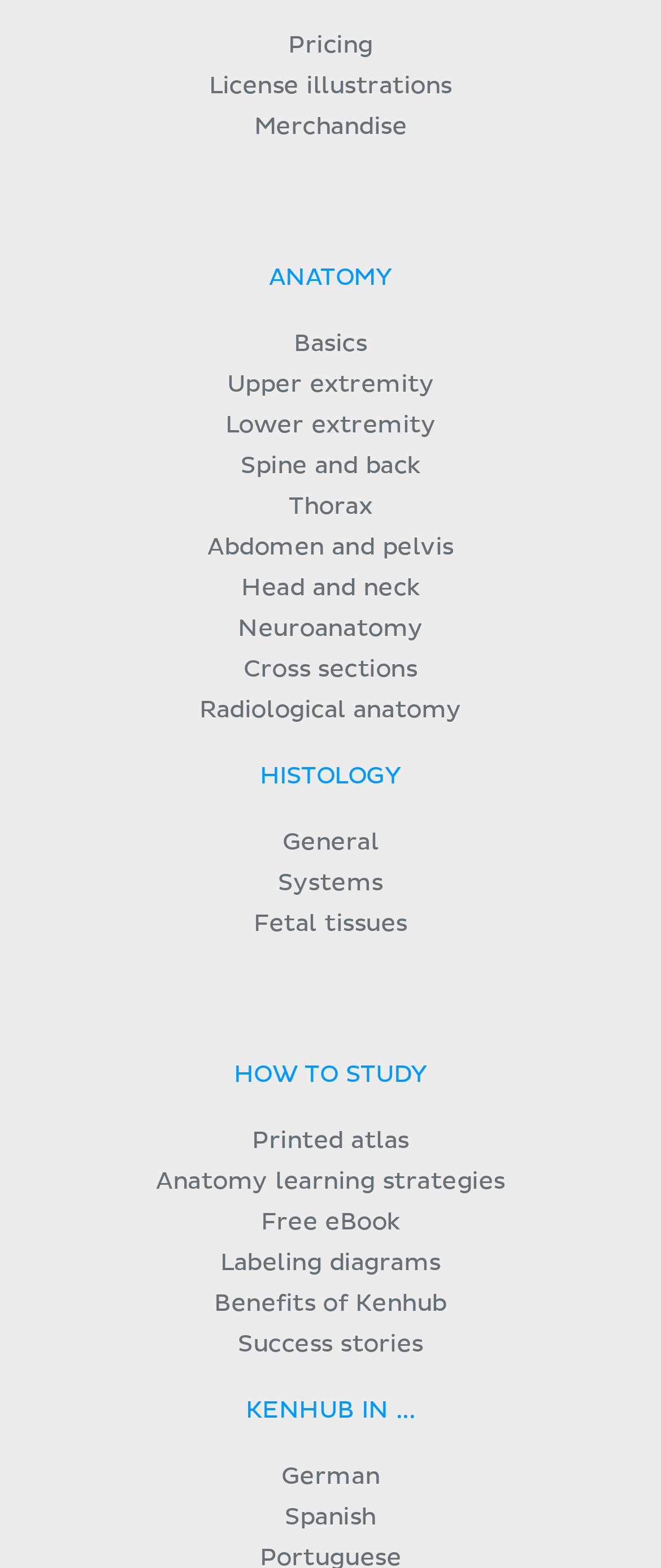What is the title of the section that contains 'Upper extremity'?
Refer to the screenshot and answer in one word or phrase.

ANATOMY